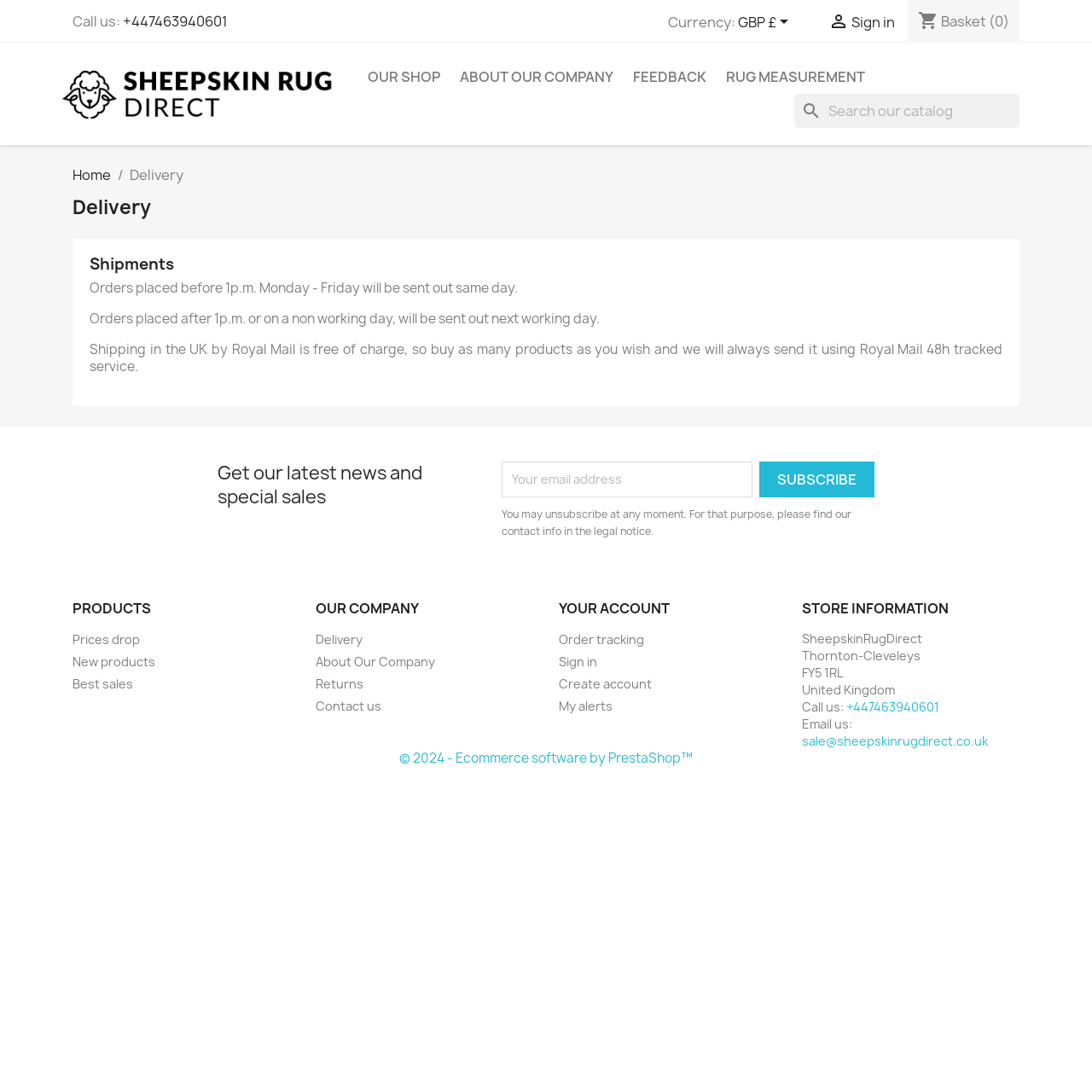Highlight the bounding box coordinates of the element you need to click to perform the following instruction: "Go to home page."

[0.066, 0.152, 0.102, 0.169]